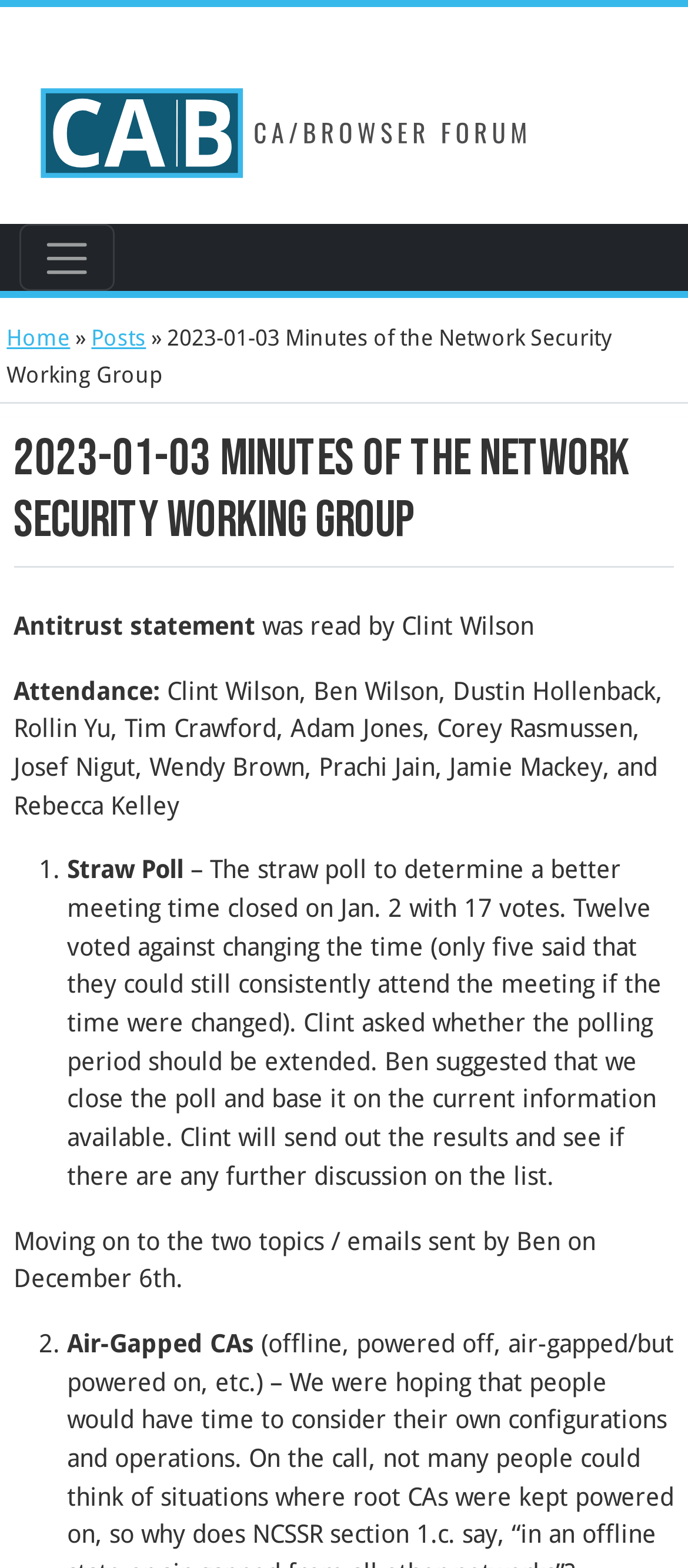Detail the various sections and features present on the webpage.

The webpage appears to be a meeting minutes page for the Network Security Working Group of the CA/Browser Forum. At the top left, there is a link to the CA/Browser Forum, accompanied by an image with the same name. Next to it, there is a button to toggle navigation, which controls the navbar content.

Below the top navigation, there is a heading that reads "2023-01-03 Minutes of the Network Security Working Group". Underneath, there are two lines of text: "Antitrust statement was read by Clint Wilson" and "Attendance: Clint Wilson, Ben Wilson, Dustin Hollenback, Rollin Yu, Tim Crawford, Adam Jones, Corey Rasmussen, Josef Nigut, Wendy Brown, Prachi Jain, Jamie Mackey, and Rebecca Kelley".

The main content of the page is divided into sections, each marked with a numbered list marker. The first section is titled "Straw Poll" and discusses the results of a straw poll to determine a better meeting time. The second section is titled "Air-Gapped CAs" and appears to discuss emails sent by Ben on December 6th.

Throughout the page, there are several links, including "Home" and "Posts", which are located in the top navigation bar. The overall layout is organized, with clear headings and concise text.